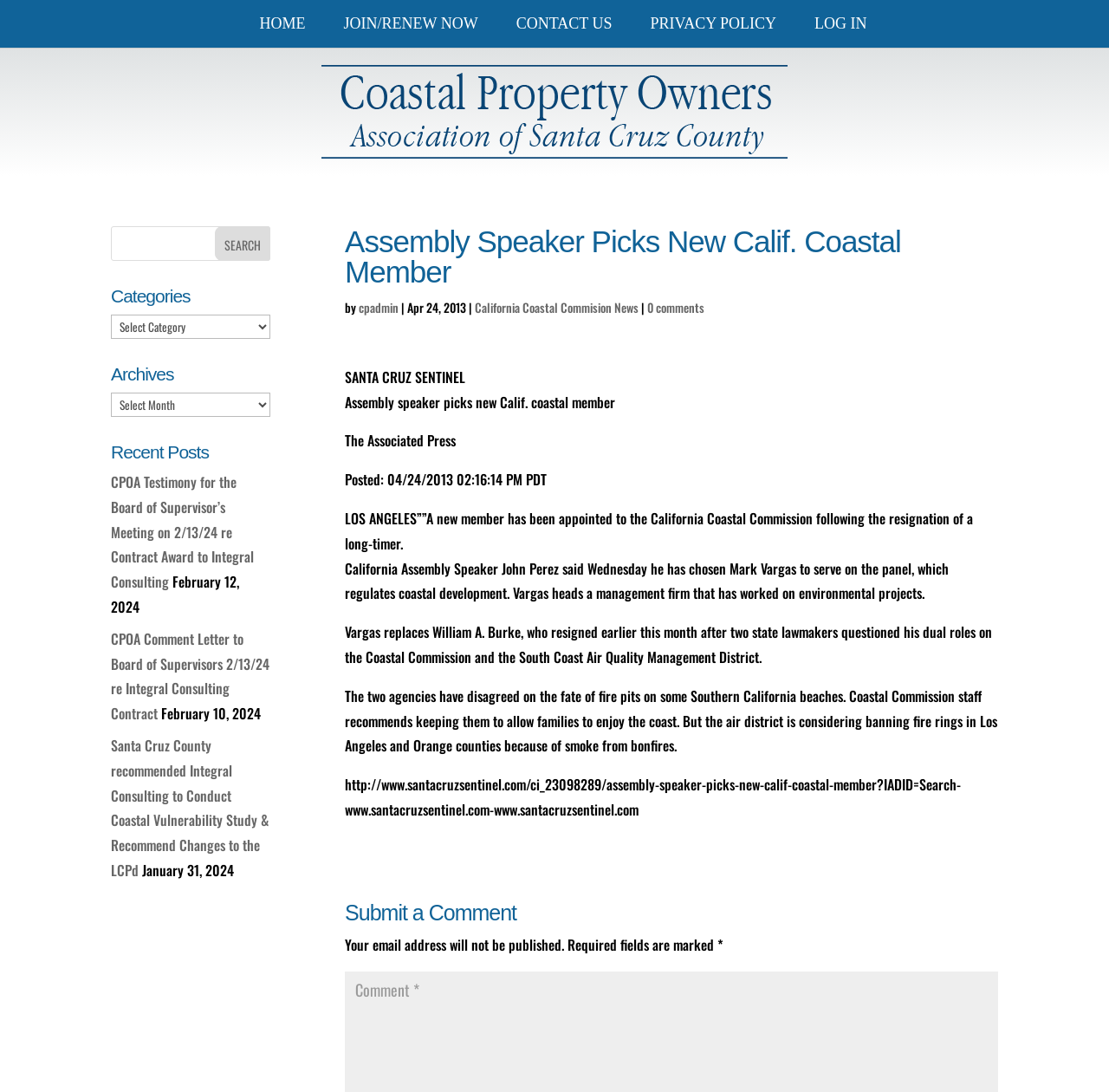Show the bounding box coordinates of the region that should be clicked to follow the instruction: "View CPOA Testimony for the Board of Supervisor’s Meeting on 2/13/24 re Contract Award to Integral Consulting."

[0.1, 0.432, 0.229, 0.542]